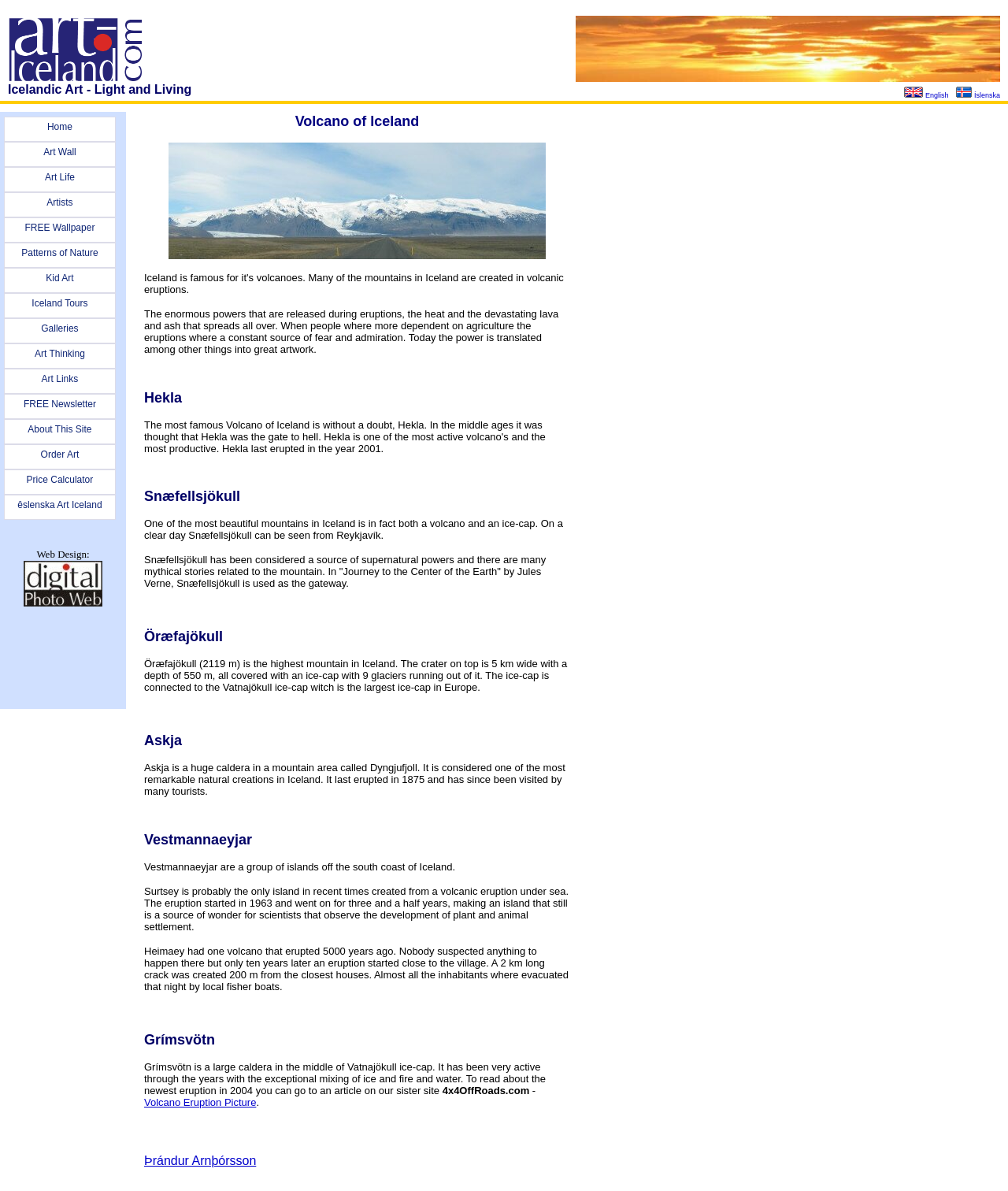Please specify the coordinates of the bounding box for the element that should be clicked to carry out this instruction: "Read about 'Grímsvötn' volcano". The coordinates must be four float numbers between 0 and 1, formatted as [left, top, right, bottom].

[0.143, 0.866, 0.566, 0.88]